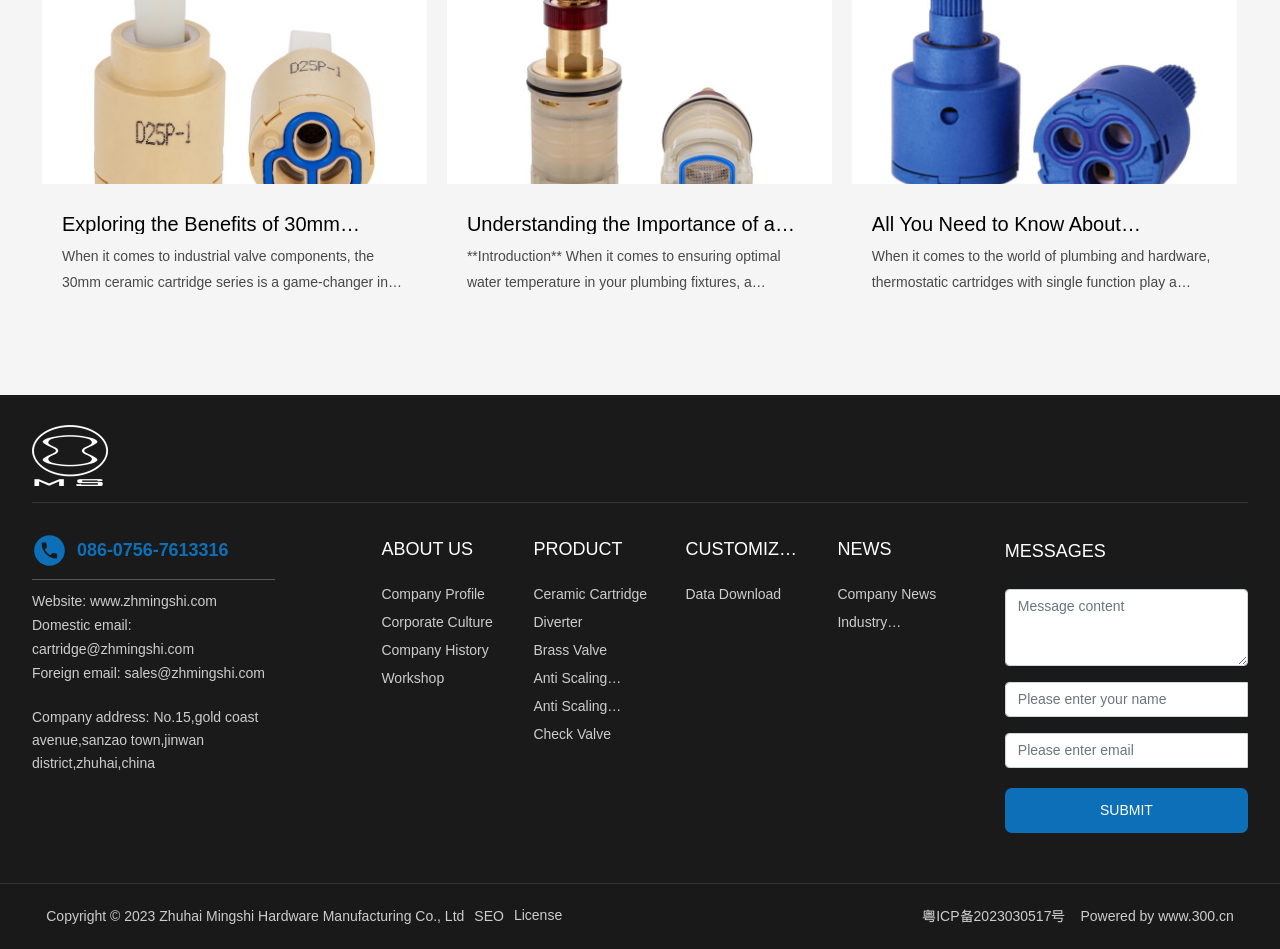What is the company's website? Refer to the image and provide a one-word or short phrase answer.

www.zhmingshi.com